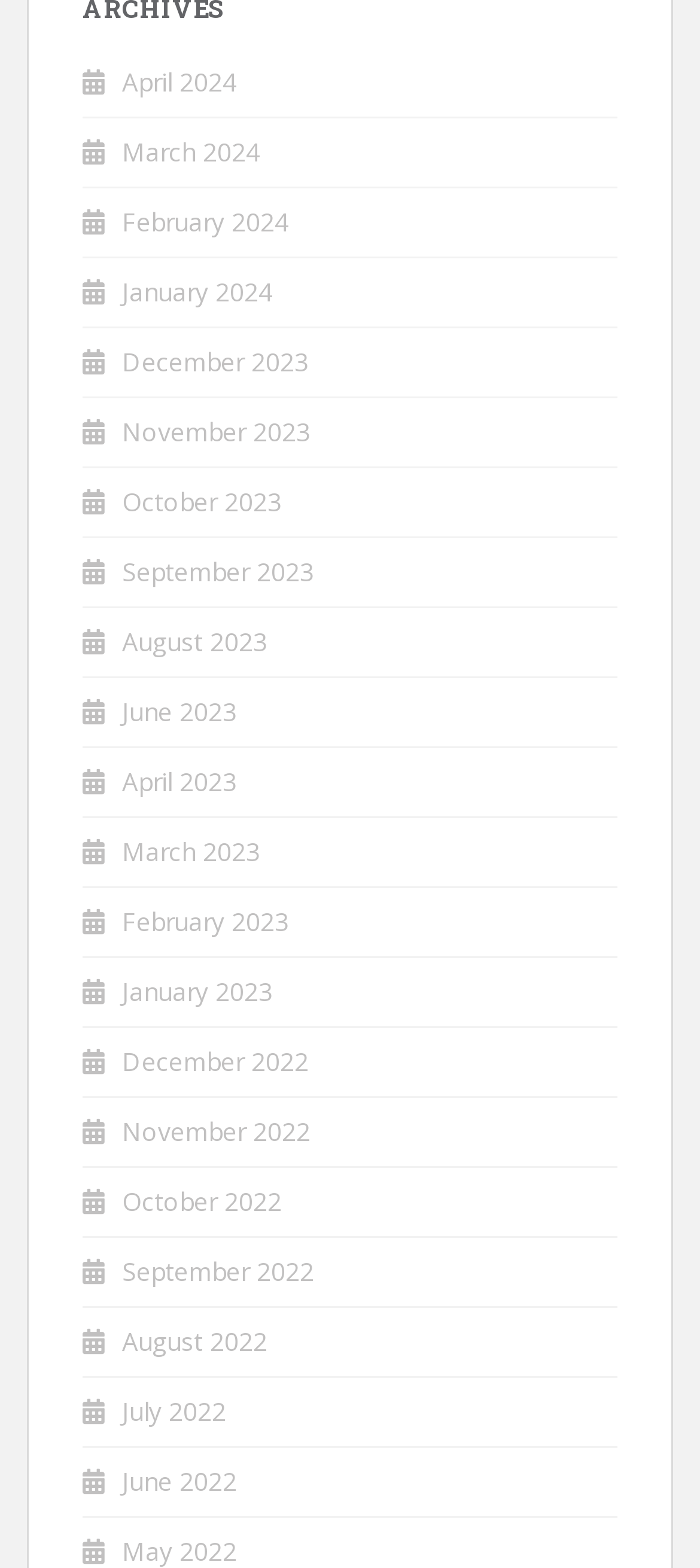Identify the bounding box coordinates of the region I need to click to complete this instruction: "browse June 2022".

[0.174, 0.934, 0.338, 0.955]